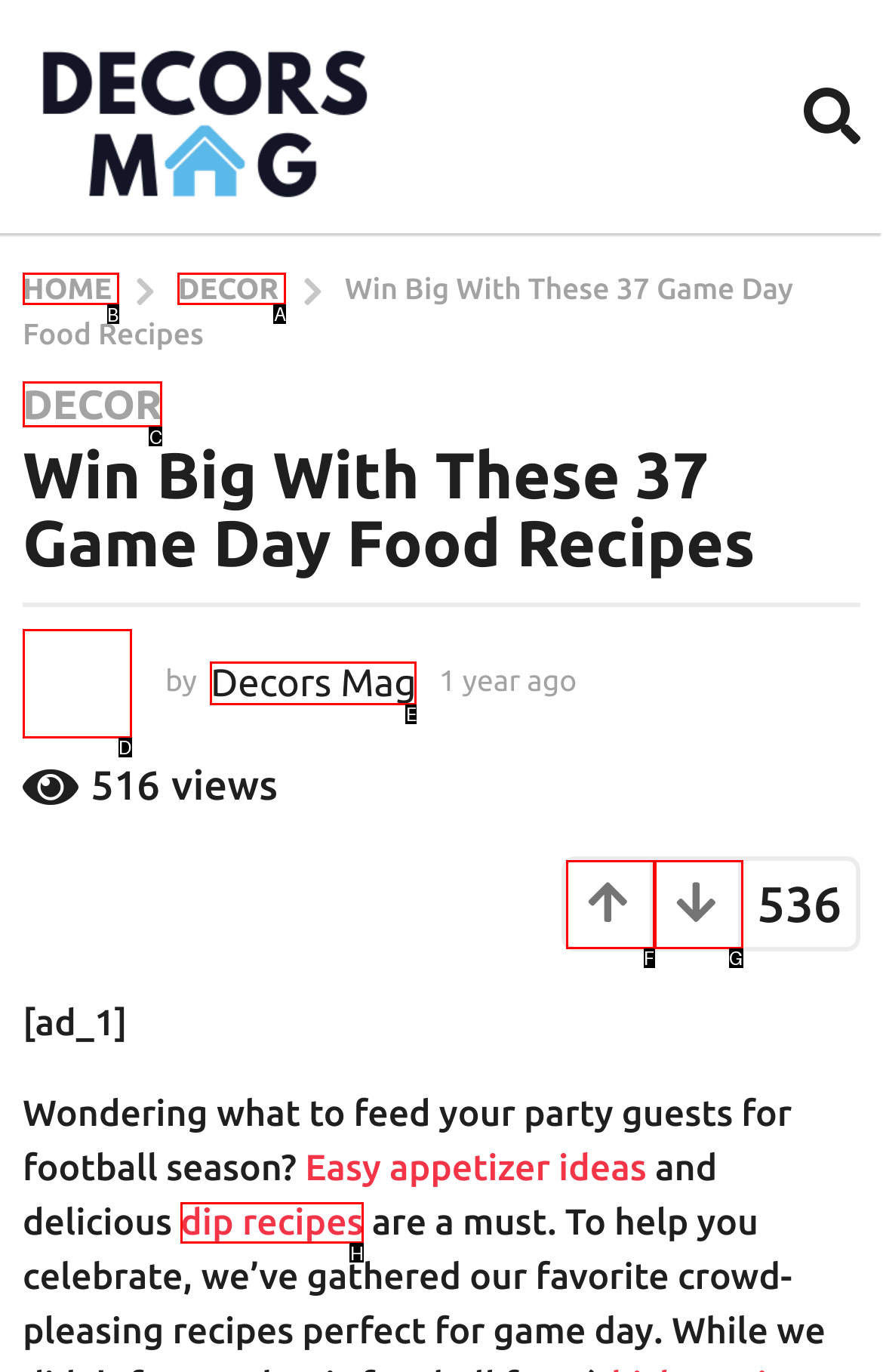Select the HTML element that corresponds to the description: aria-label="facebook"
Reply with the letter of the correct option from the given choices.

None